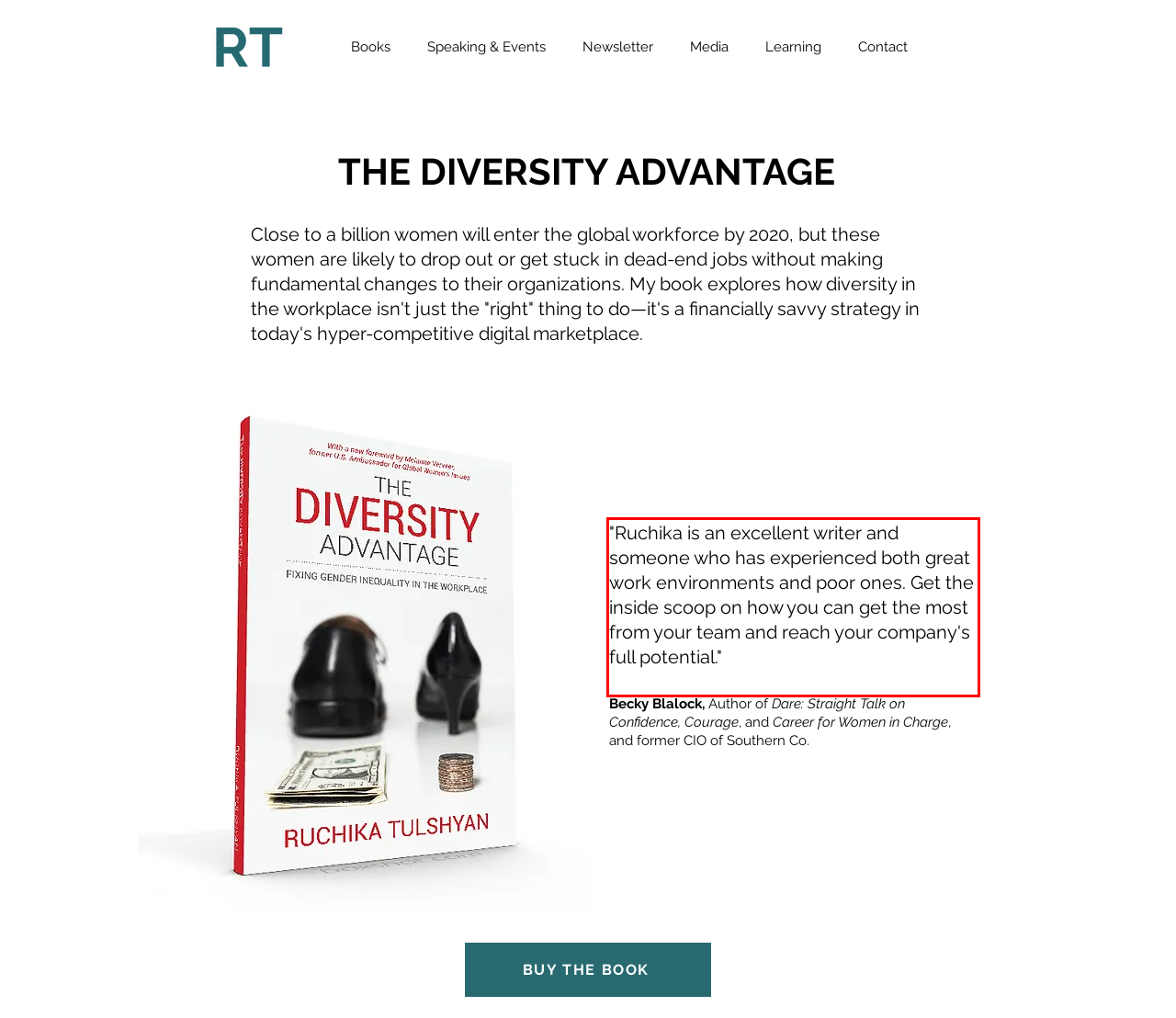Please extract the text content within the red bounding box on the webpage screenshot using OCR.

"Ruchika is an excellent writer and someone who has experienced both great work environments and poor ones. Get the inside scoop on how you can get the most from your team and reach your company's full potential."